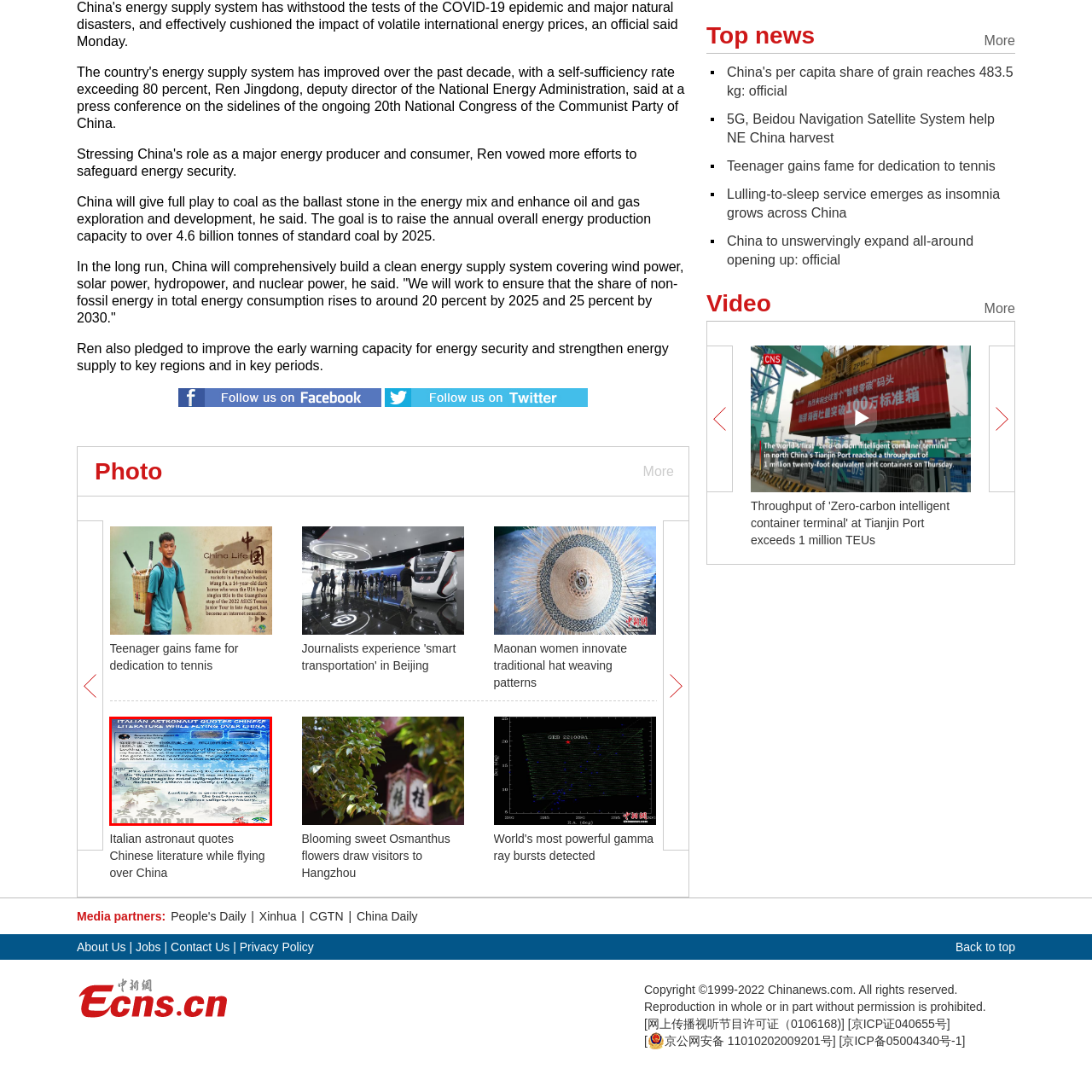Refer to the image marked by the red boundary and provide a single word or phrase in response to the question:
What is the significance of the quoted literary work?

It has endured for over 1,700 years